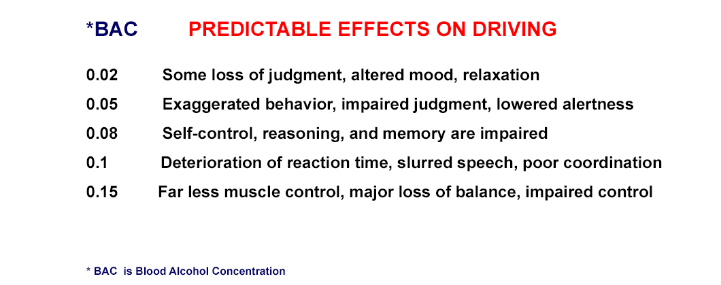Present a detailed portrayal of the image.

This image illustrates the predictable effects of varying Blood Alcohol Concentration (BAC) levels on driving abilities. The chart details how different BAC percentages impact cognitive and motor functions, highlighting the risks associated with alcohol consumption while driving. 

At a BAC of 0.02, individuals may experience slight judgment impairment, altered mood, and a sense of relaxation. Increasing to 0.05 results in exaggerated behaviors and lowered alertness, while a BAC of 0.08 shows significant impairment in self-control, reasoning, and memory. A BAC of 0.1 can lead to deteriorated reaction times, slurred speech, and poor coordination, and at 0.15, there is a drastic loss of muscle control, balance, and overall impaired driving ability. 

The image aims to clearly convey the critical nature of understanding BAC levels and their direct effects on safe driving practices, underscoring the potential dangers of intoxication behind the wheel.